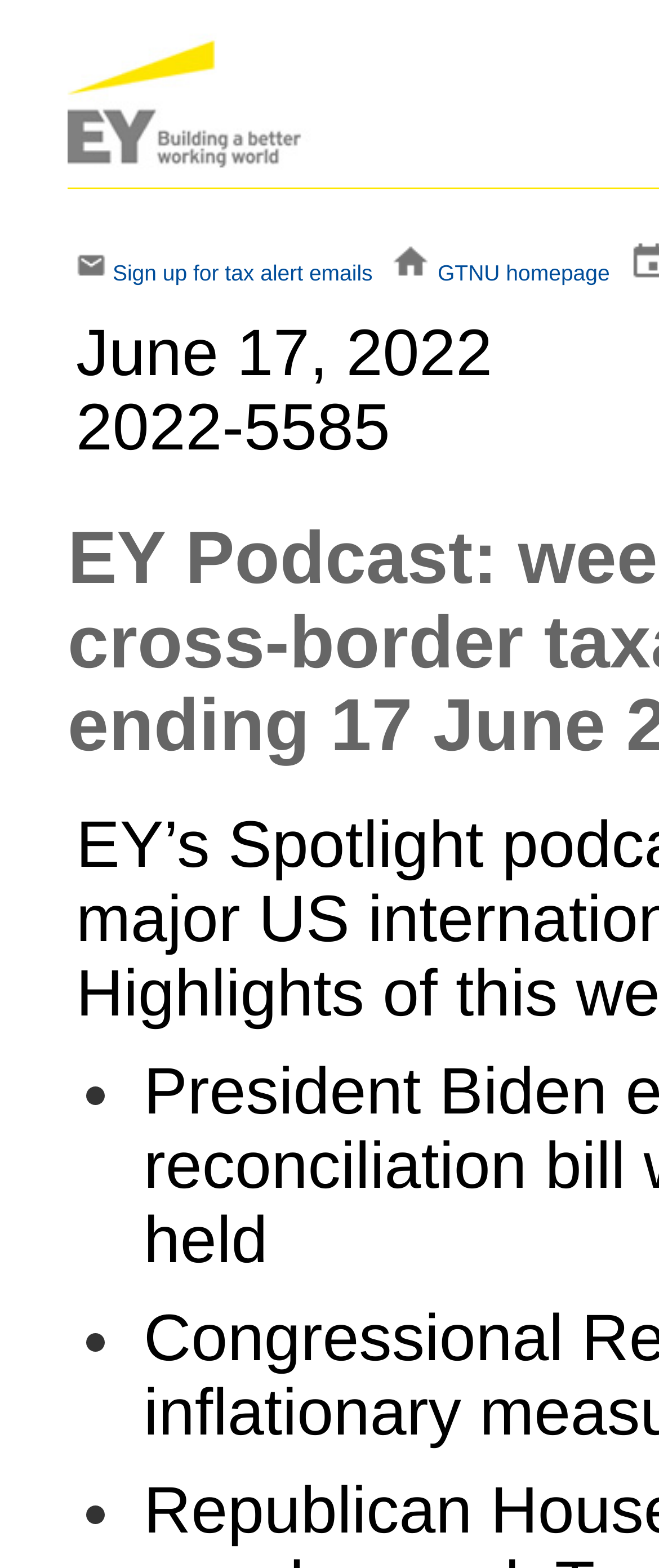Give a detailed account of the webpage's layout and content.

The webpage is about the EY Podcast, focusing on weekly US international cross-border taxation news. At the top left, there is a link with an accompanying image. To the right of this link, there are three more links: "Sign up for tax alert emails", another link with an image, and "GTNU homepage". These links are positioned horizontally, with a small gap in between each link.

Below the links, there are three bullet points, indicated by "•" markers, stacked vertically. The exact content of these bullet points is not specified, but they appear to be some sort of list or menu items.